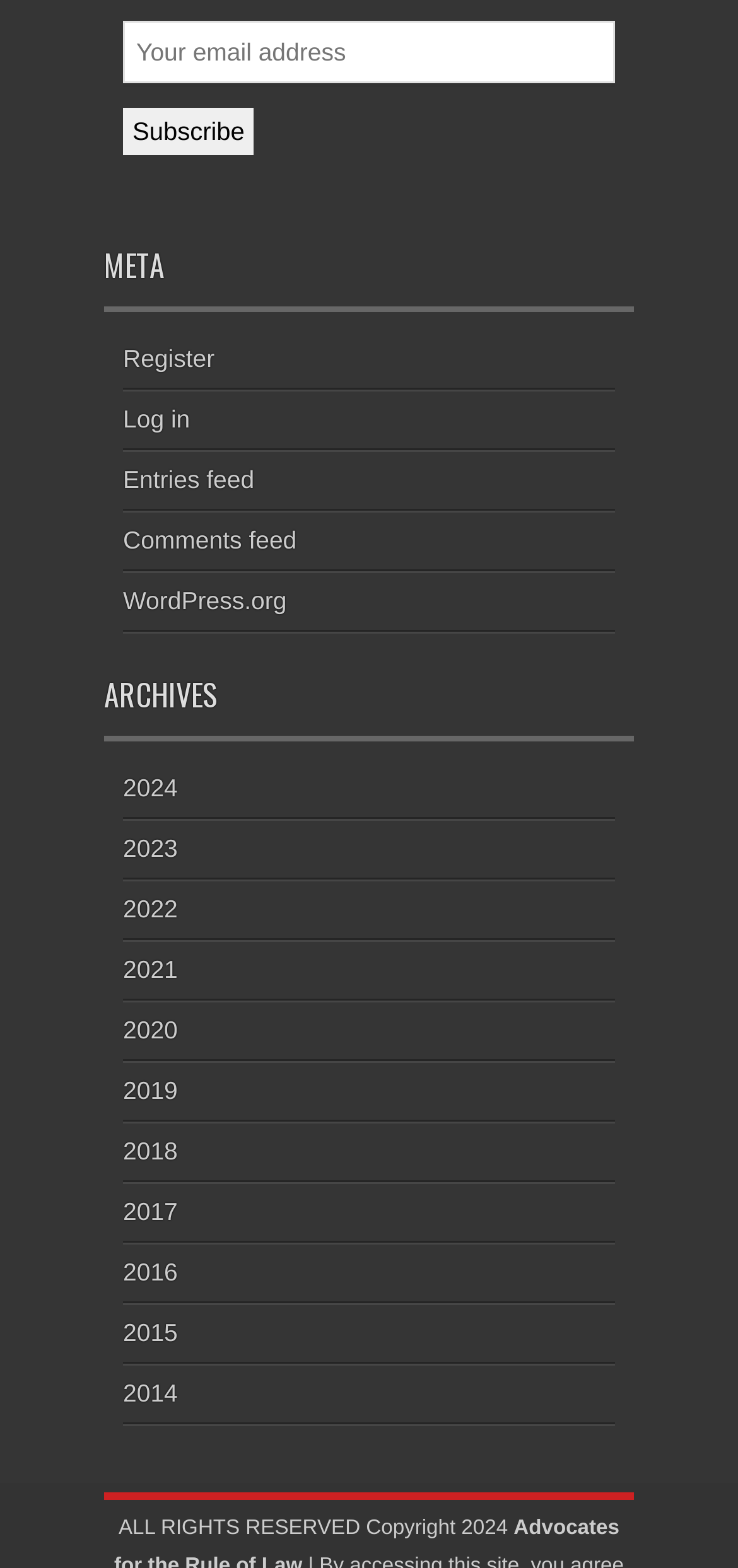Based on the description "2018", find the bounding box of the specified UI element.

[0.167, 0.726, 0.241, 0.744]